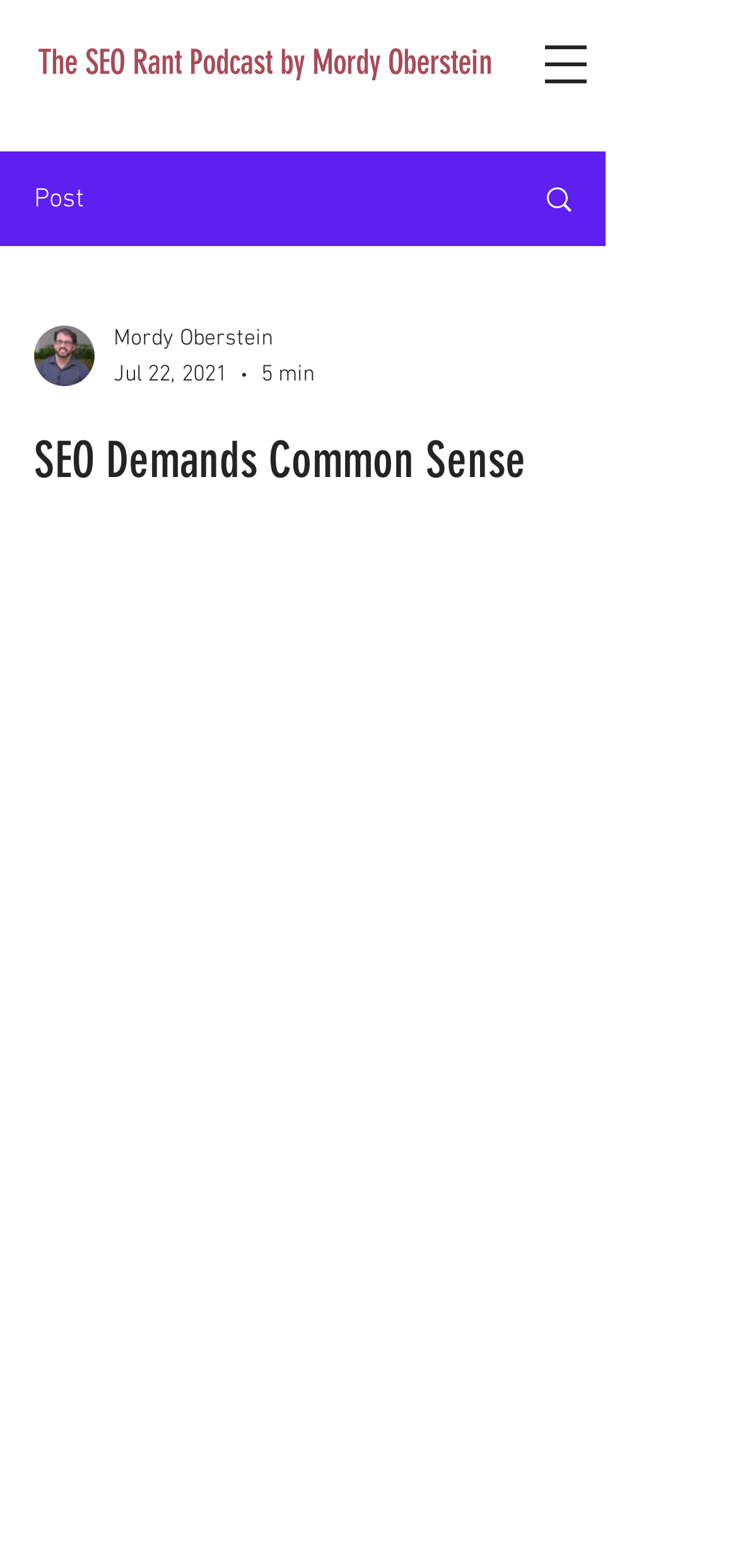Offer a detailed explanation of the webpage layout and contents.

The webpage appears to be a podcast episode page, with the title "How A Lack of Common Sense Kills Your SEO". At the top left, there is a link to "The SEO Rant Podcast by Mordy Oberstein". On the top right, there is a button to open a navigation menu.

Below the title, there is a section with a post label on the left and a link on the right, which contains two images, one of which is the writer's picture. Next to the images, there is the author's name, "Mordy Oberstein", and the publication date, "Jul 22, 2021". Additionally, there is a duration label indicating that the episode is 5 minutes long.

The main content of the page is a heading that reads "SEO Demands Common Sense", which is likely the title of the podcast episode.